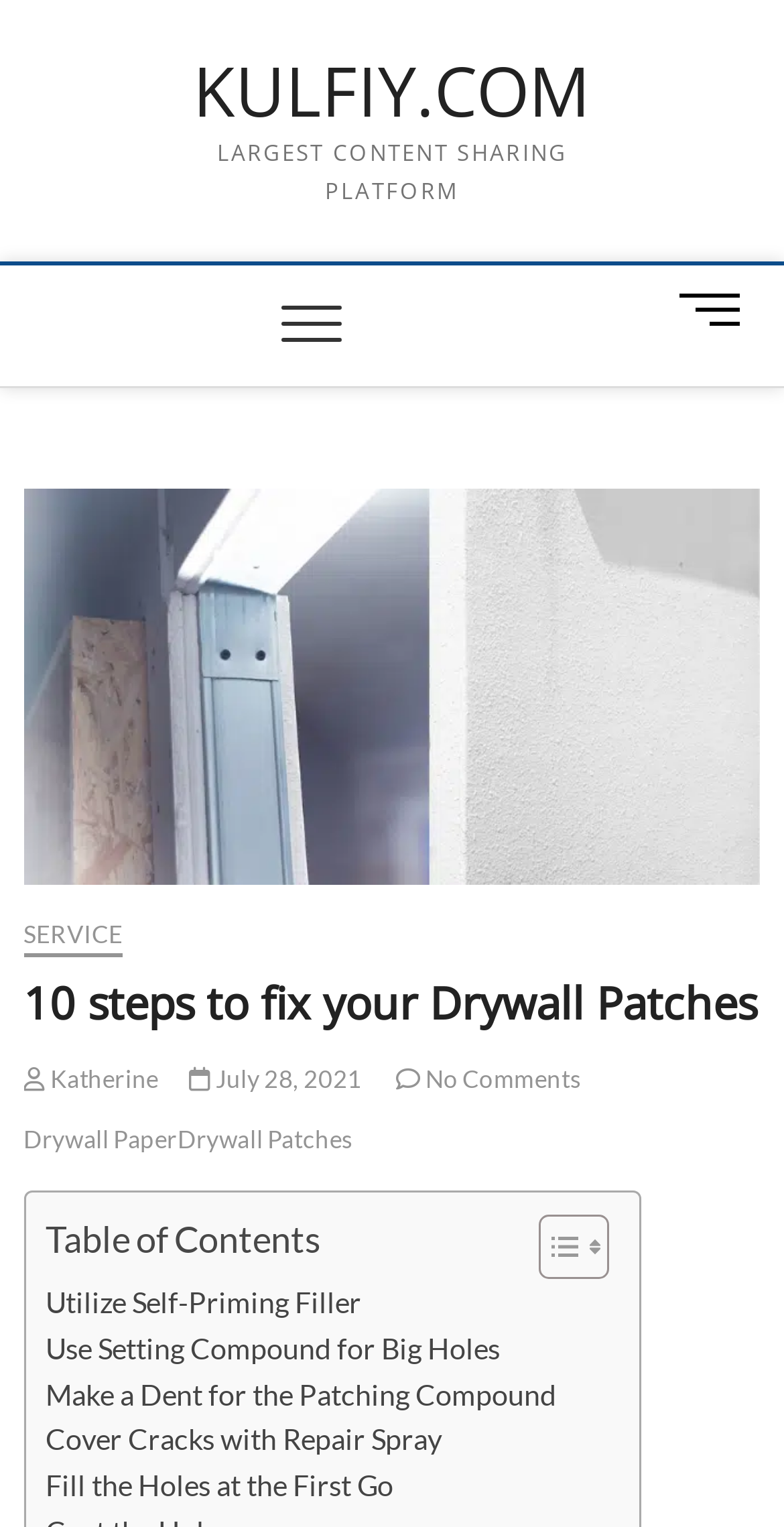Please predict the bounding box coordinates (top-left x, top-left y, bottom-right x, bottom-right y) for the UI element in the screenshot that fits the description: Menu Button

[0.862, 0.173, 0.97, 0.23]